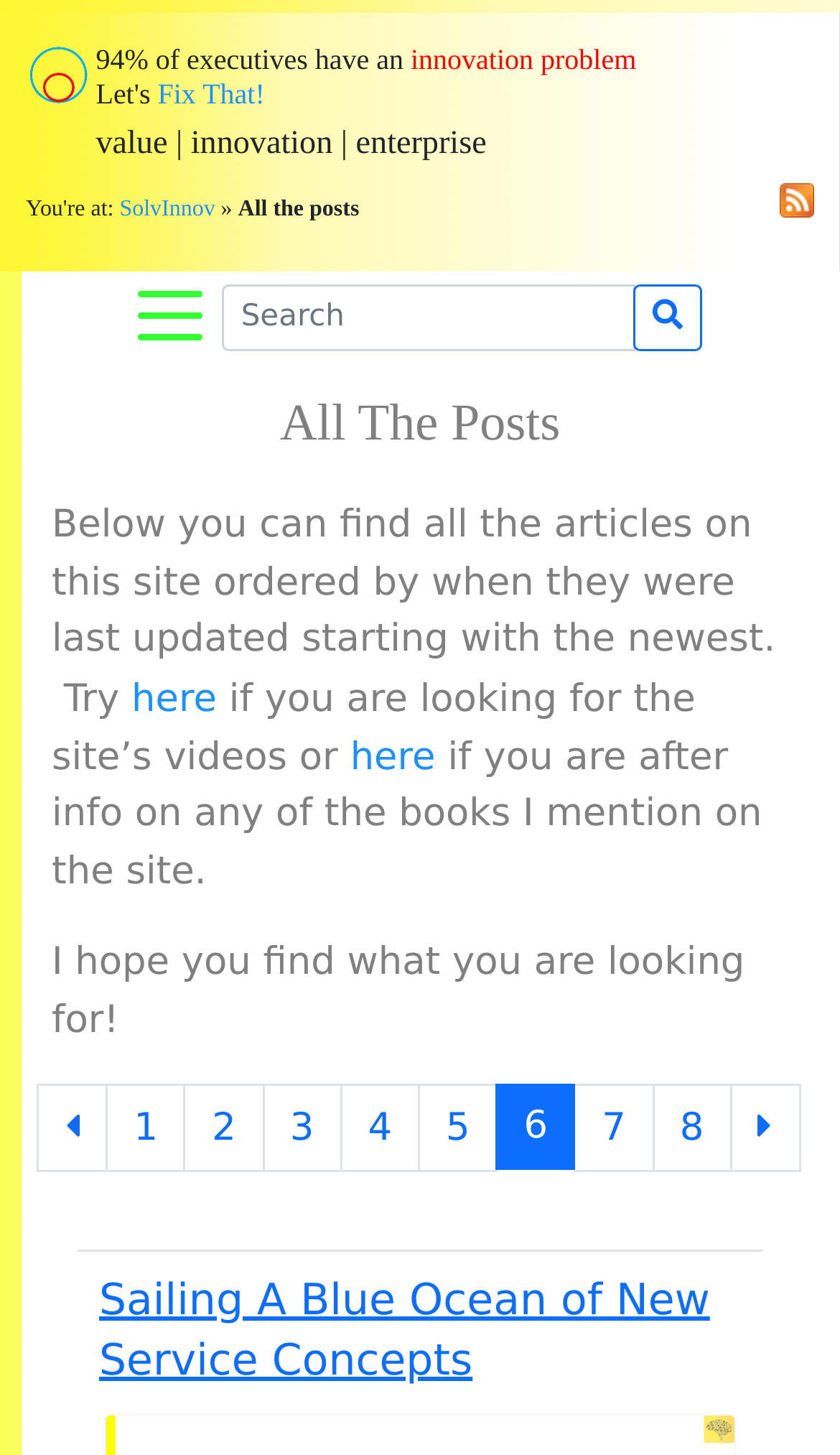Pinpoint the bounding box coordinates of the clickable area needed to execute the instruction: "Search for something". The coordinates should be specified as four float numbers between 0 and 1, i.e., [left, top, right, bottom].

[0.264, 0.195, 0.756, 0.241]